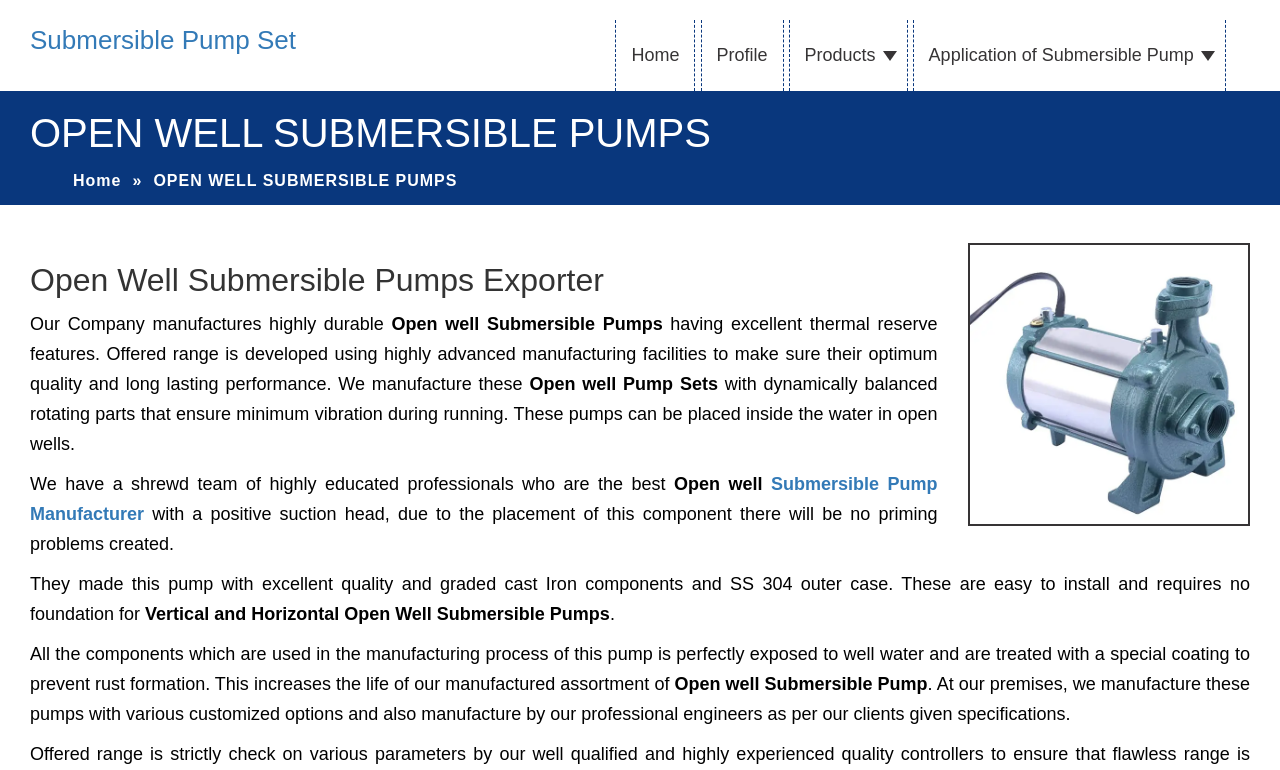What is the treatment given to the components to prevent rust formation?
Carefully examine the image and provide a detailed answer to the question.

The components are treated with a special coating to prevent rust formation, as mentioned in the description 'All the components which are used in the manufacturing process of this pump is perfectly exposed to well water and are treated with a special coating to prevent rust formation'.